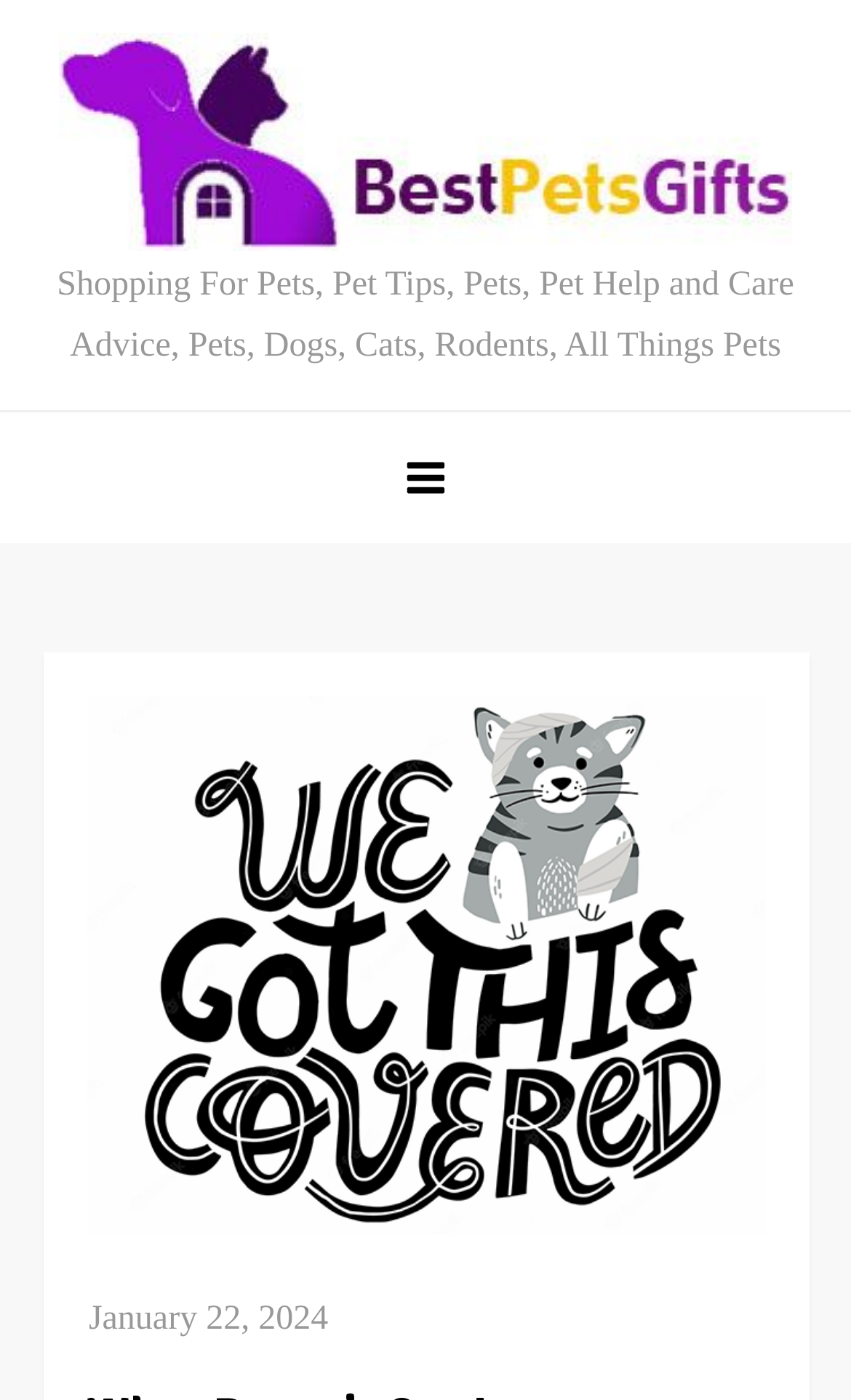How many links are present in the top section?
Answer the question based on the image using a single word or a brief phrase.

2